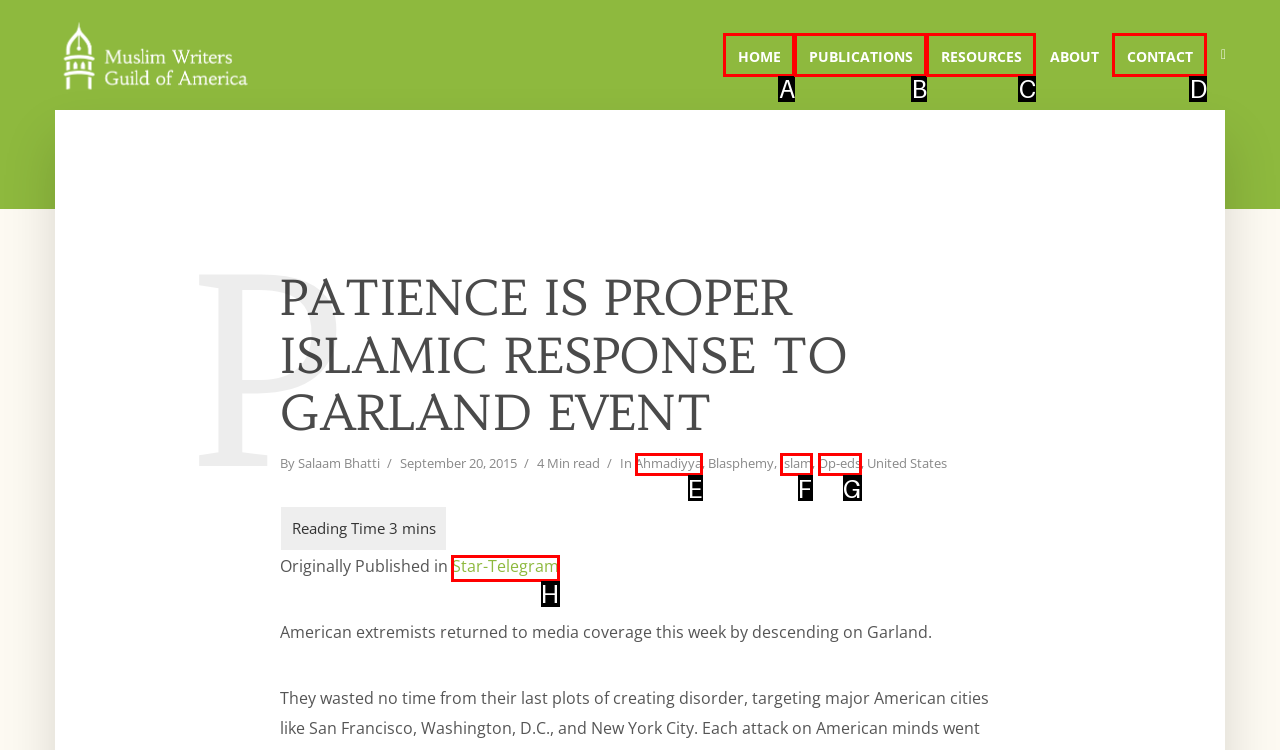Determine the appropriate lettered choice for the task: visit Star-Telegram website. Reply with the correct letter.

H